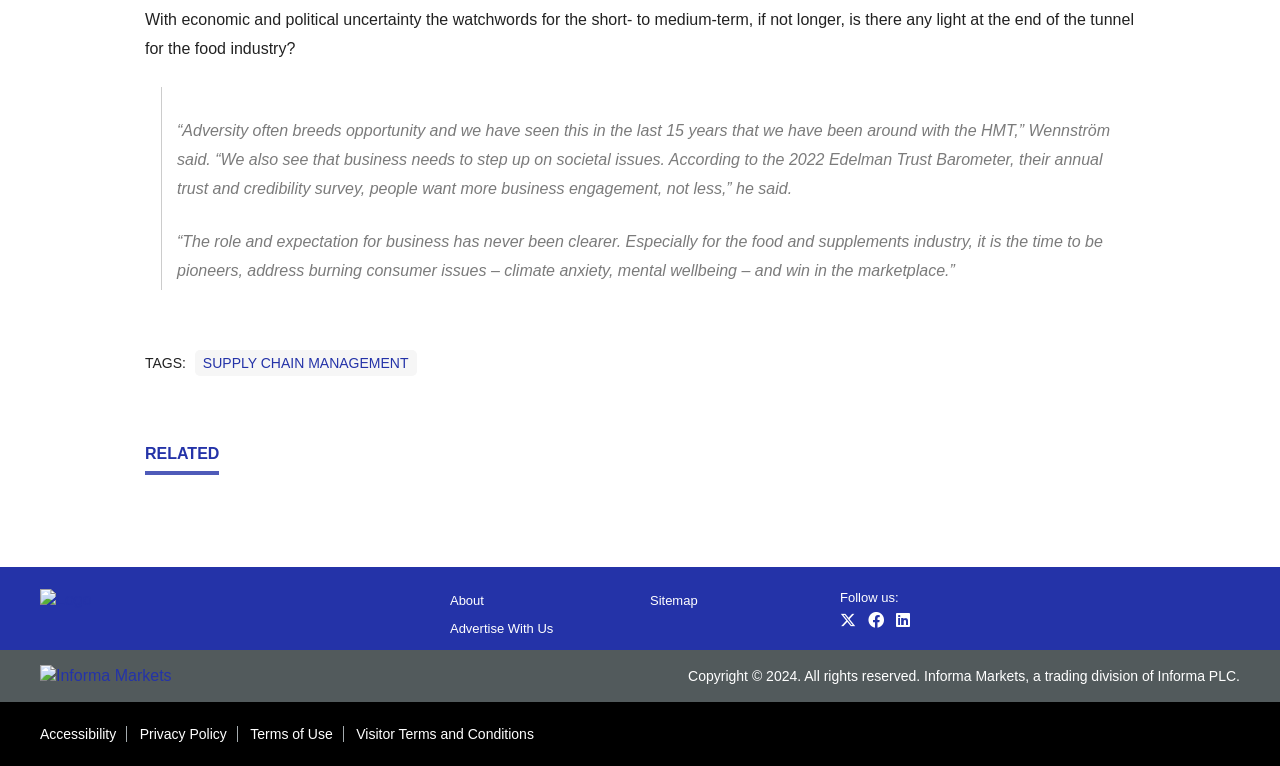Please look at the image and answer the question with a detailed explanation: How many social media links are present in the footer?

The footer section of the webpage contains three social media links, namely 'Twitter', 'Facebook', and 'LinkedIn', which can be identified by their corresponding icons and text.